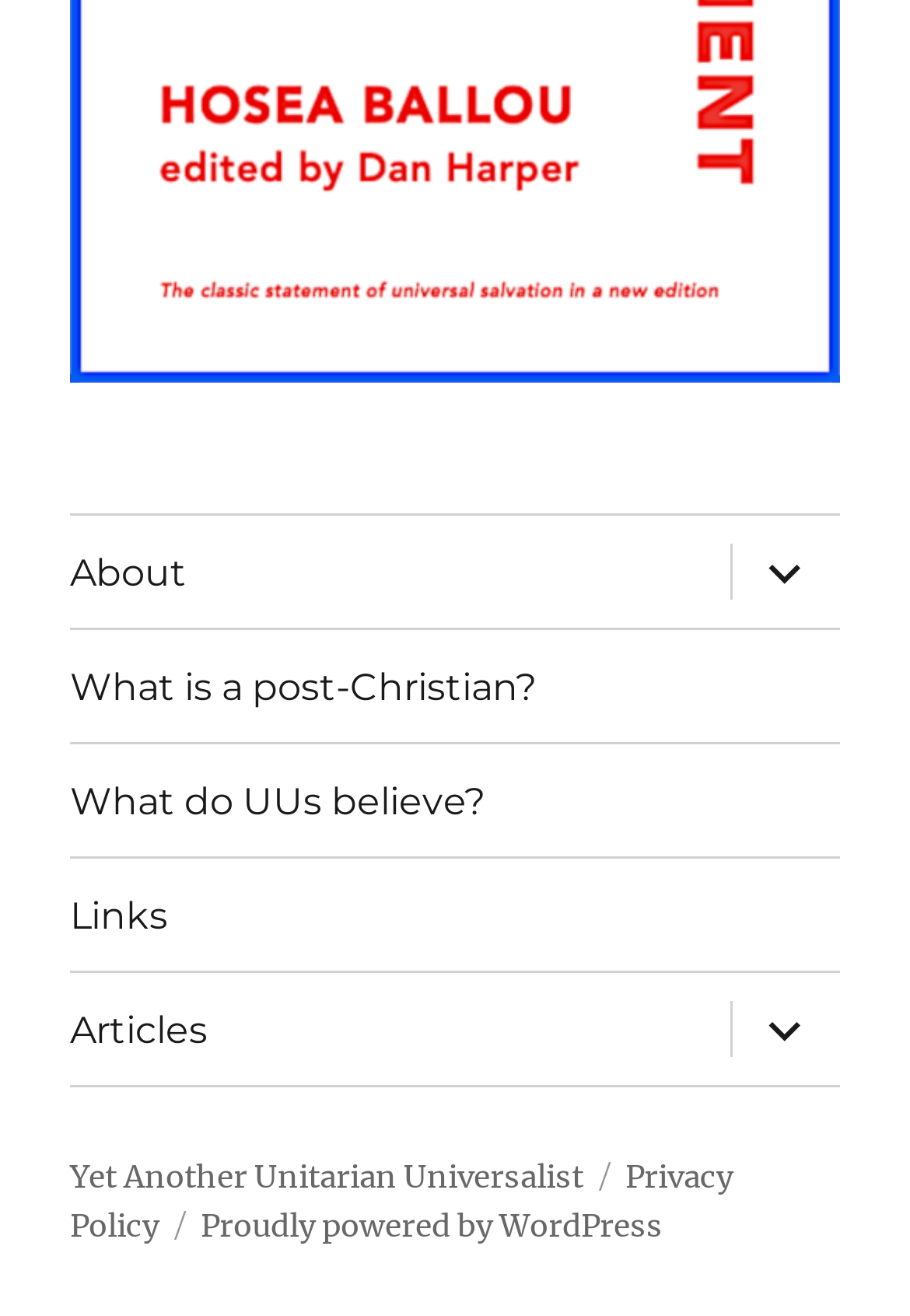Find the bounding box coordinates of the clickable region needed to perform the following instruction: "Visit the 'What is a post-Christian?' page". The coordinates should be provided as four float numbers between 0 and 1, i.e., [left, top, right, bottom].

[0.077, 0.479, 0.923, 0.564]